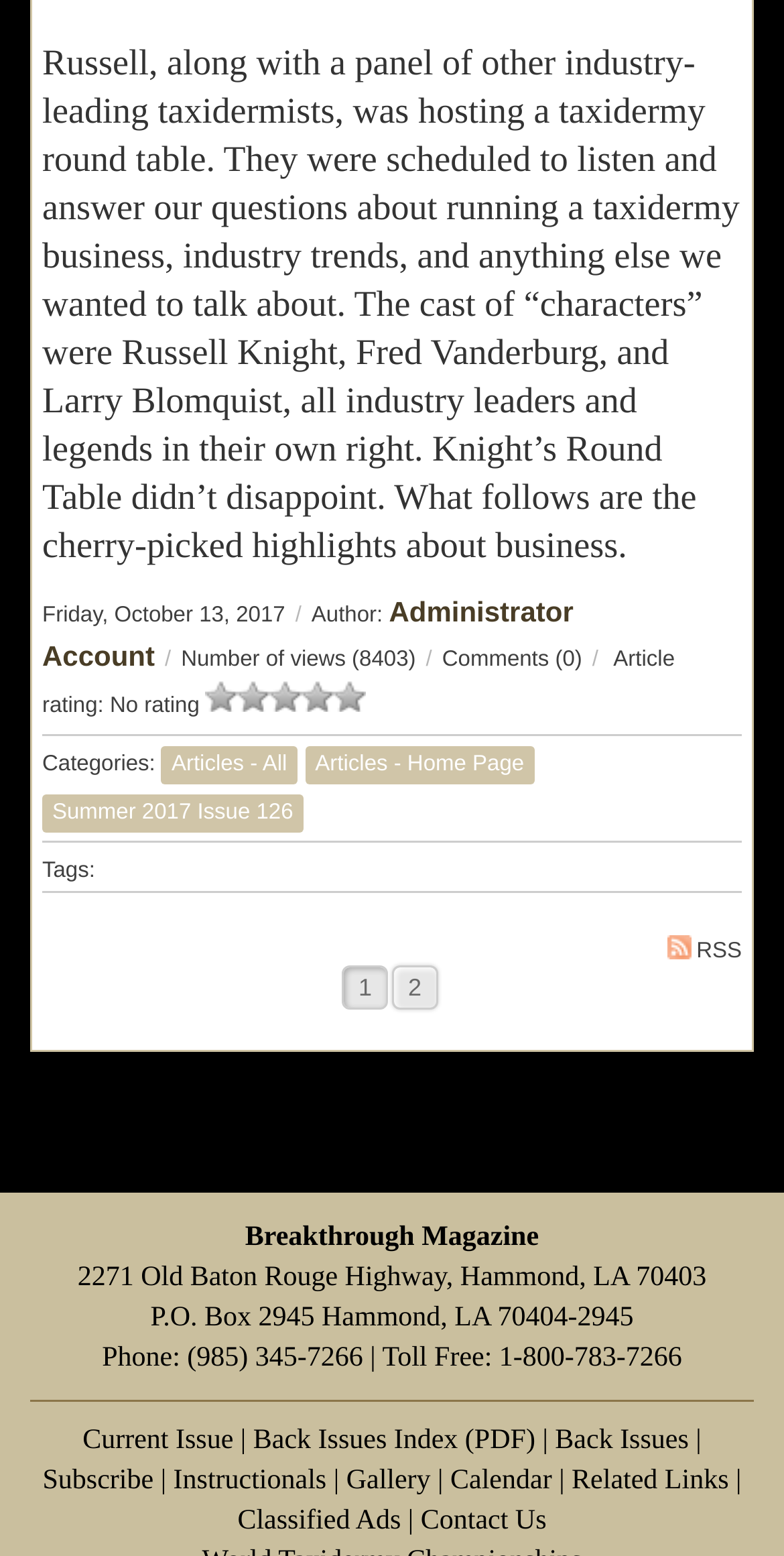Determine the bounding box coordinates of the target area to click to execute the following instruction: "View the current issue."

[0.105, 0.917, 0.298, 0.936]